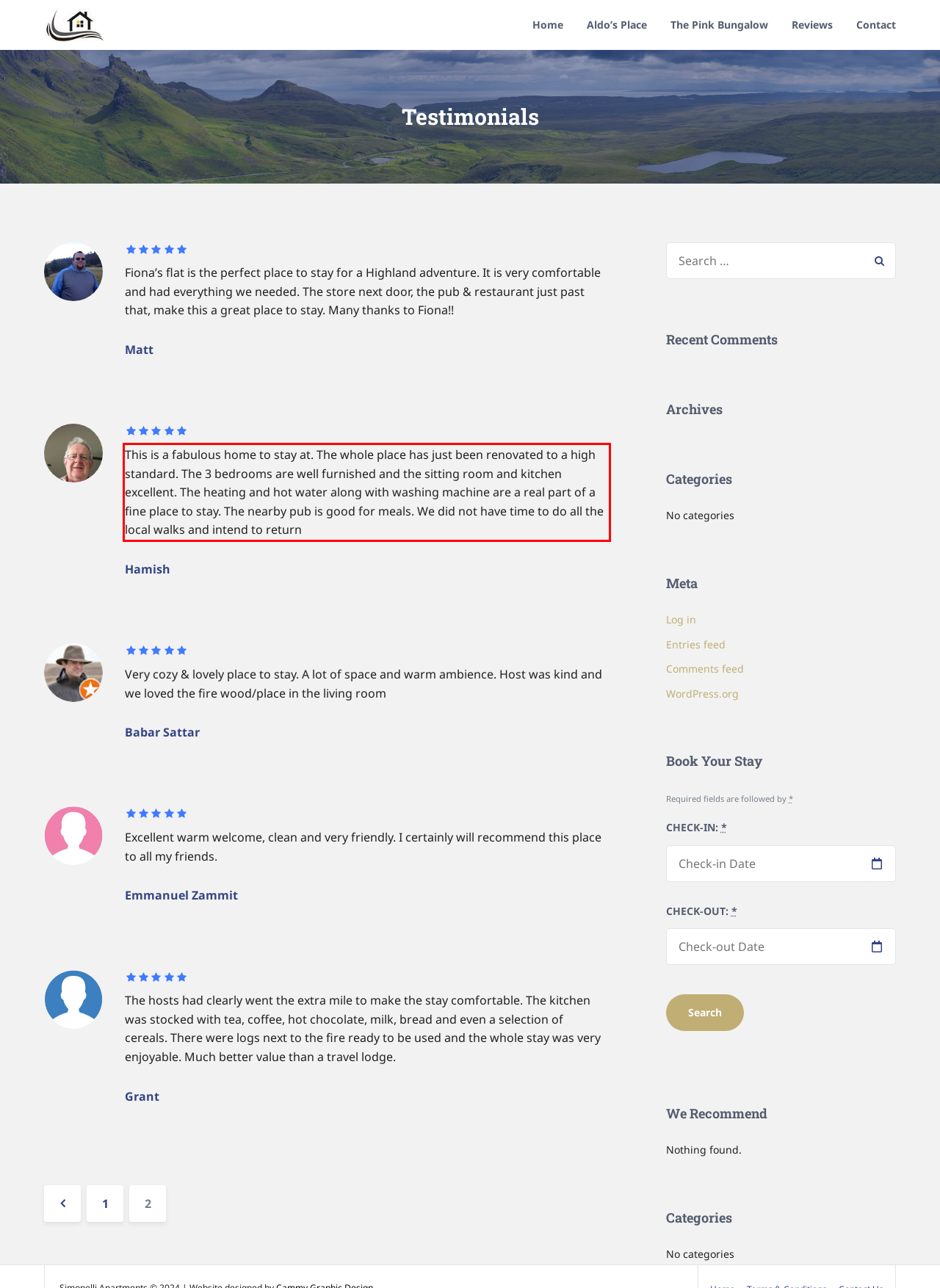Extract and provide the text found inside the red rectangle in the screenshot of the webpage.

This is a fabulous home to stay at. The whole place has just been renovated to a high standard. The 3 bedrooms are well furnished and the sitting room and kitchen excellent. The heating and hot water along with washing machine are a real part of a fine place to stay. The nearby pub is good for meals. We did not have time to do all the local walks and intend to return